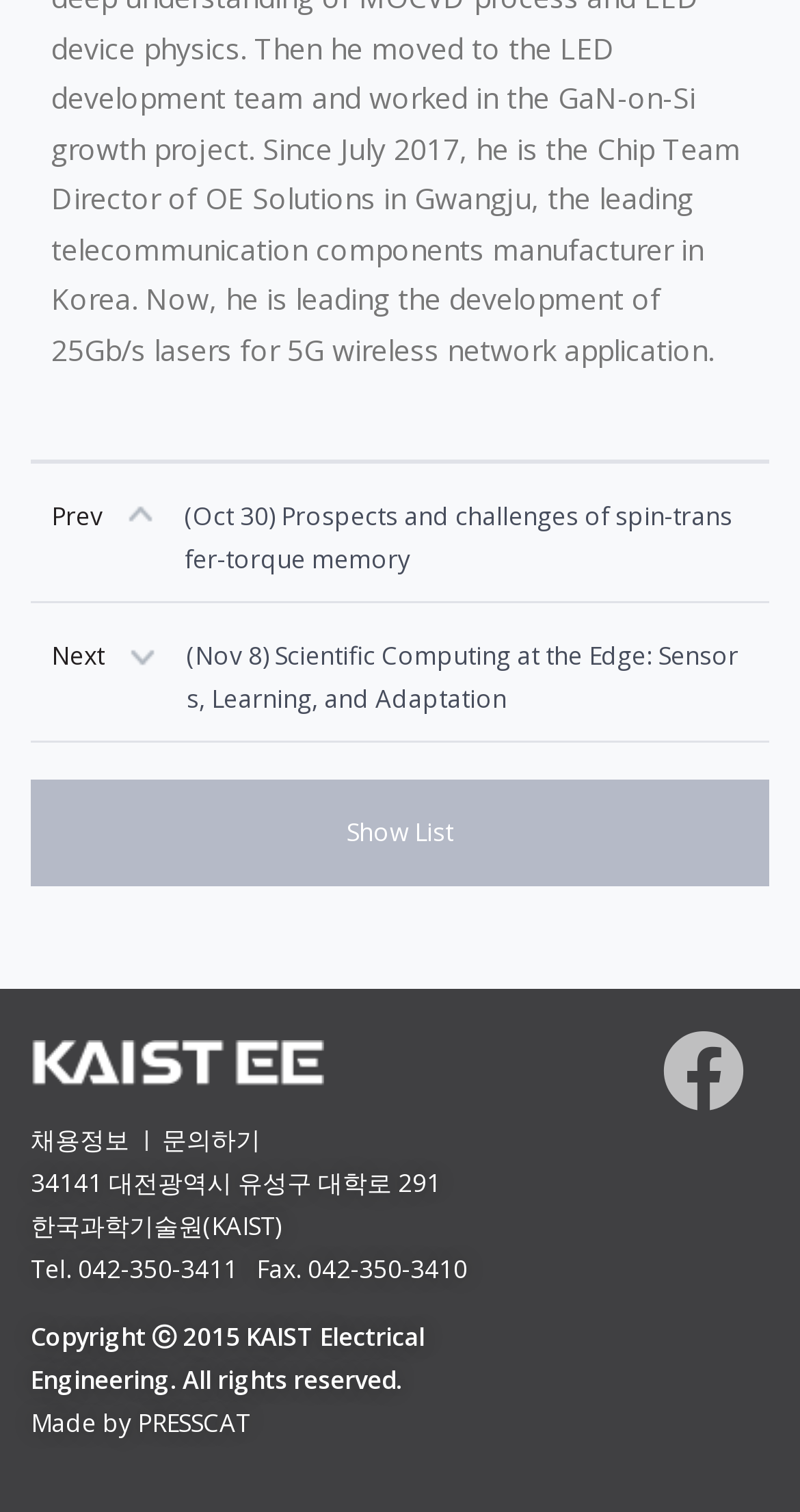Provide your answer to the question using just one word or phrase: What is the name of the institution?

KAIST